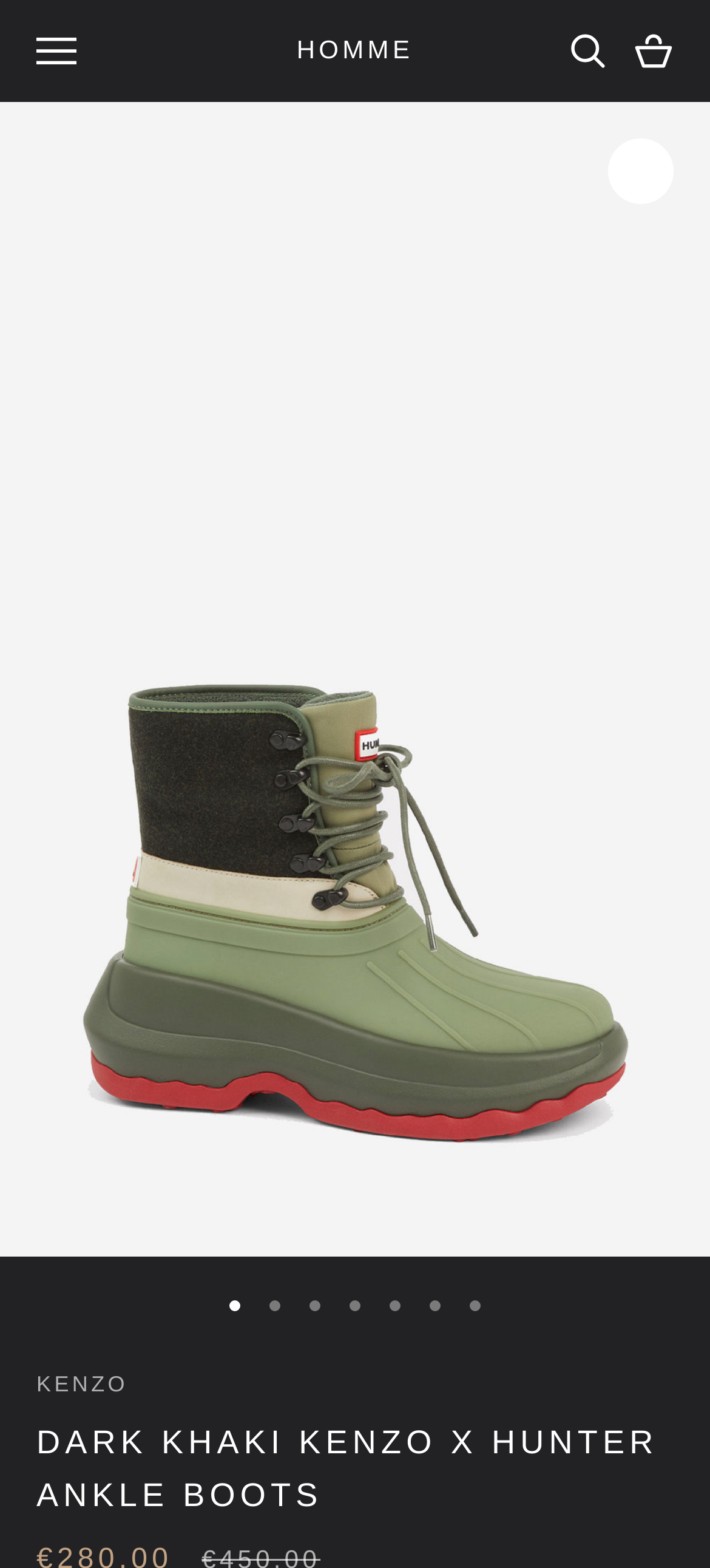Determine the main heading text of the webpage.

DARK KHAKI KENZO X HUNTER ANKLE BOOTS